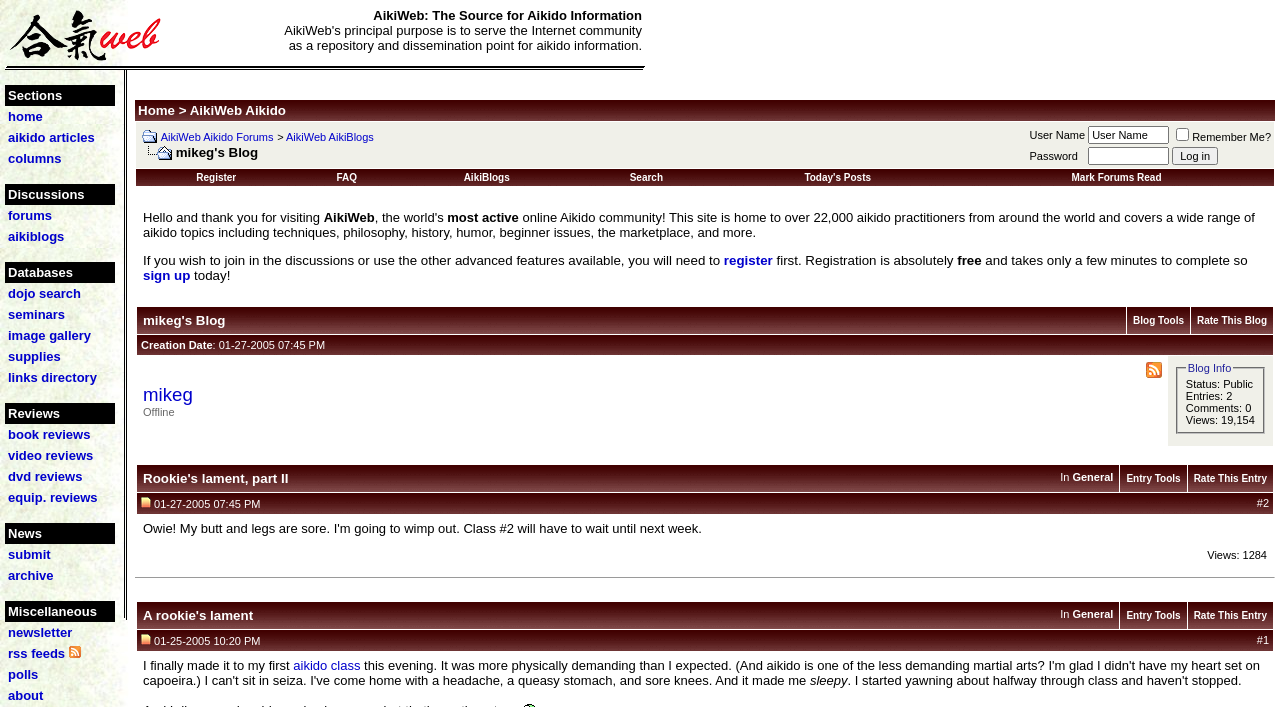Given the element description Rate This Entry, specify the bounding box coordinates of the corresponding UI element in the format (top-left x, top-left y, bottom-right x, bottom-right y). All values must be between 0 and 1.

[0.933, 0.863, 0.99, 0.878]